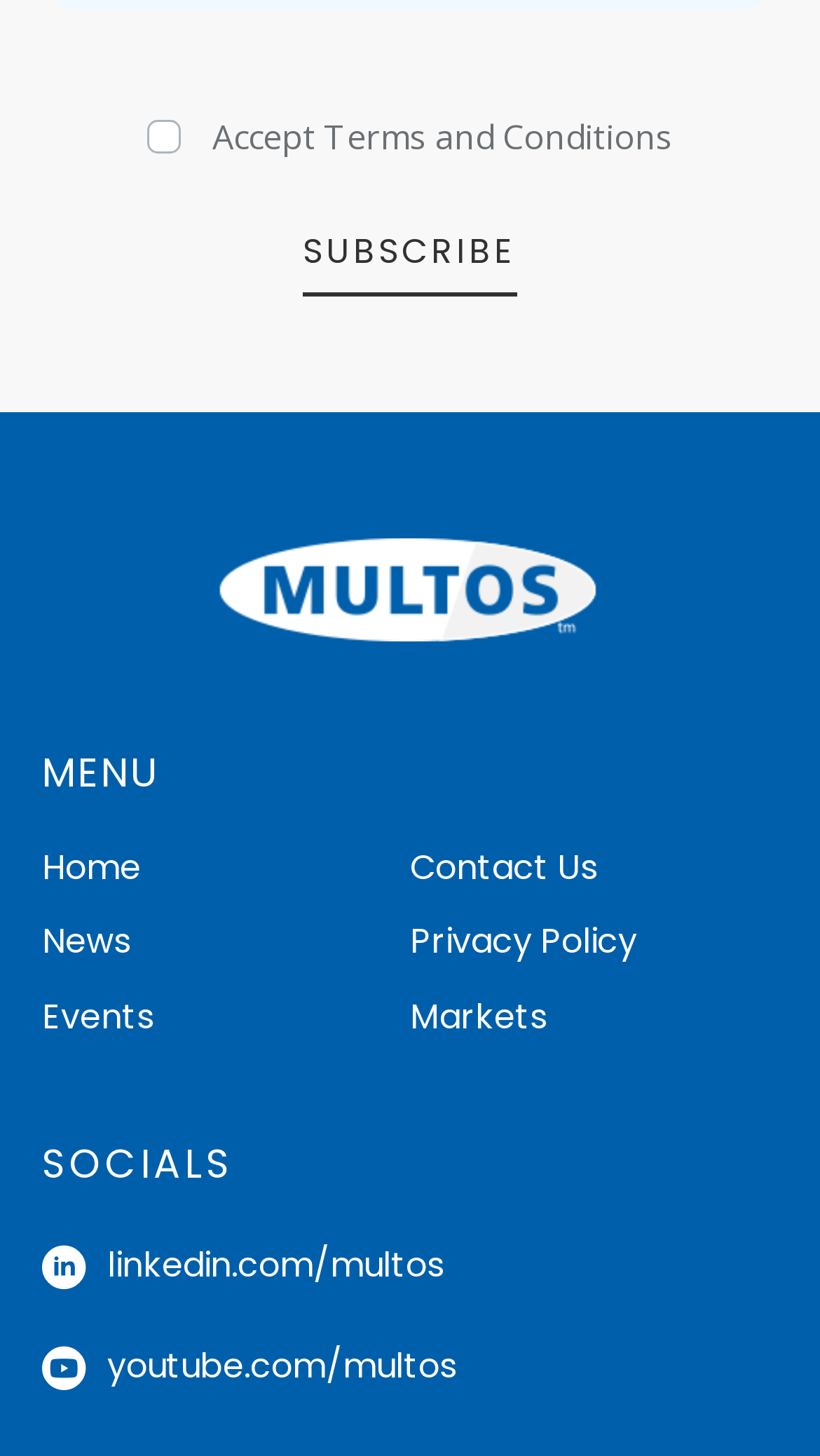Answer the question using only a single word or phrase: 
What is the menu item below 'MENU'?

Home